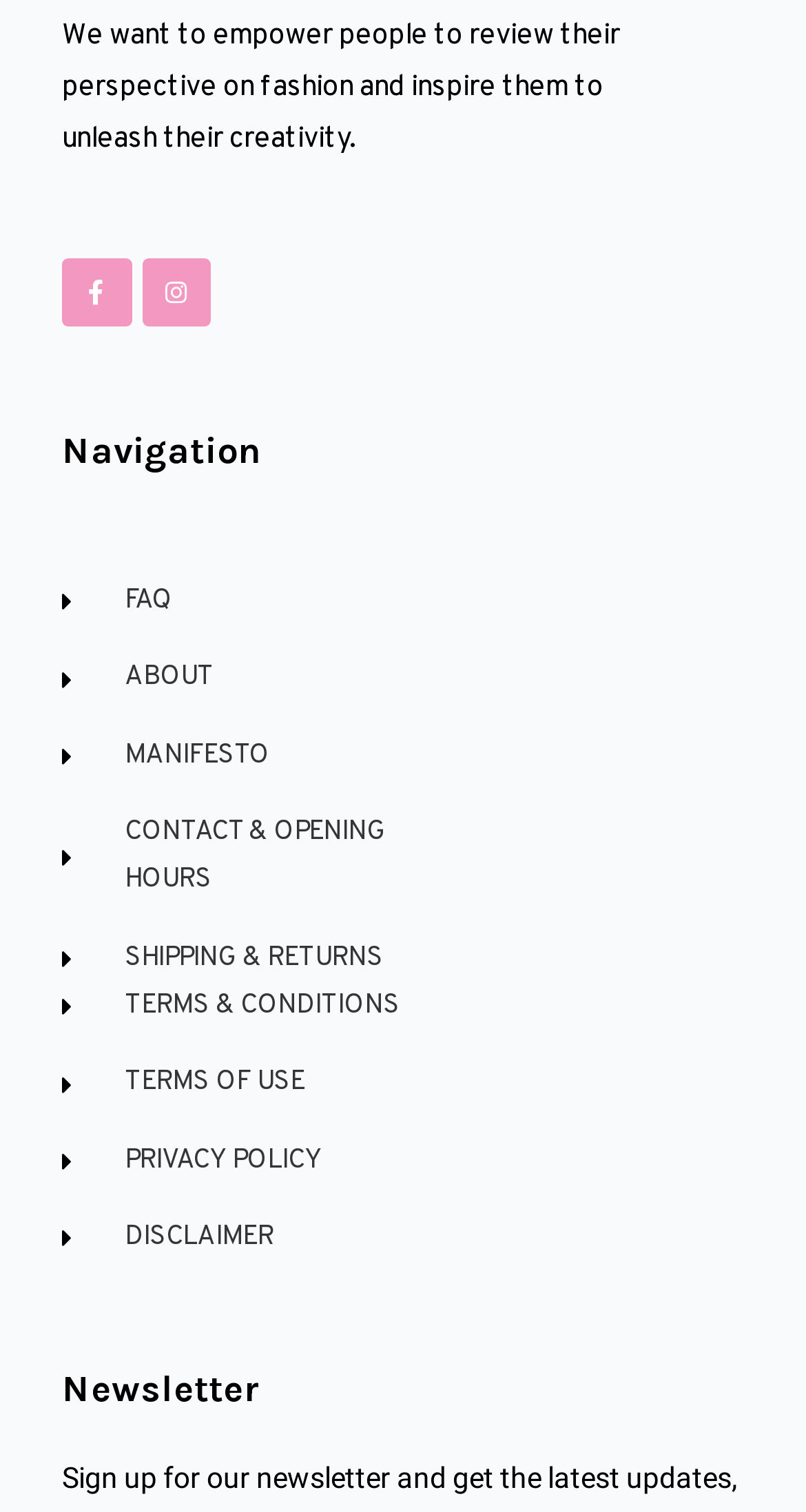Pinpoint the bounding box coordinates of the clickable area necessary to execute the following instruction: "visit Polar Creative". The coordinates should be given as four float numbers between 0 and 1, namely [left, top, right, bottom].

None